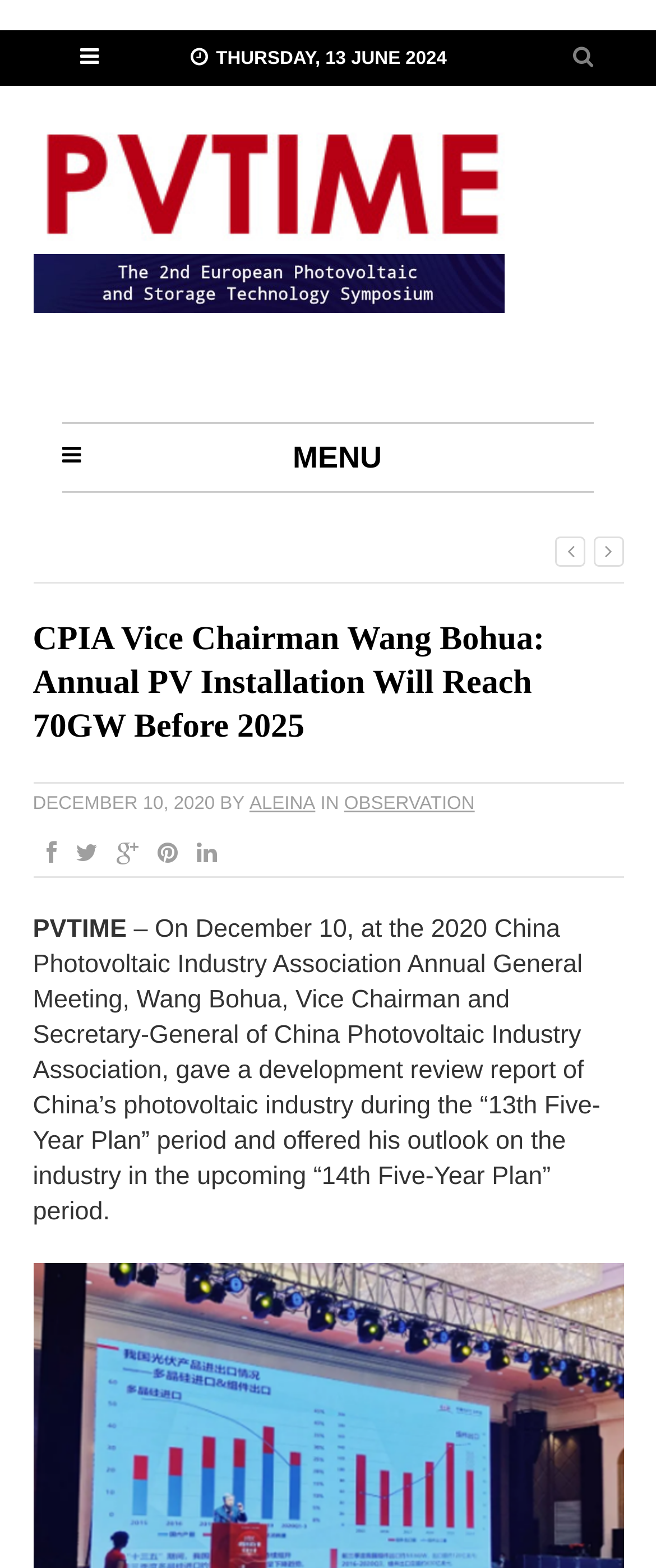Please locate the bounding box coordinates of the element that should be clicked to achieve the given instruction: "Watch Pressbooks on YouTube".

None